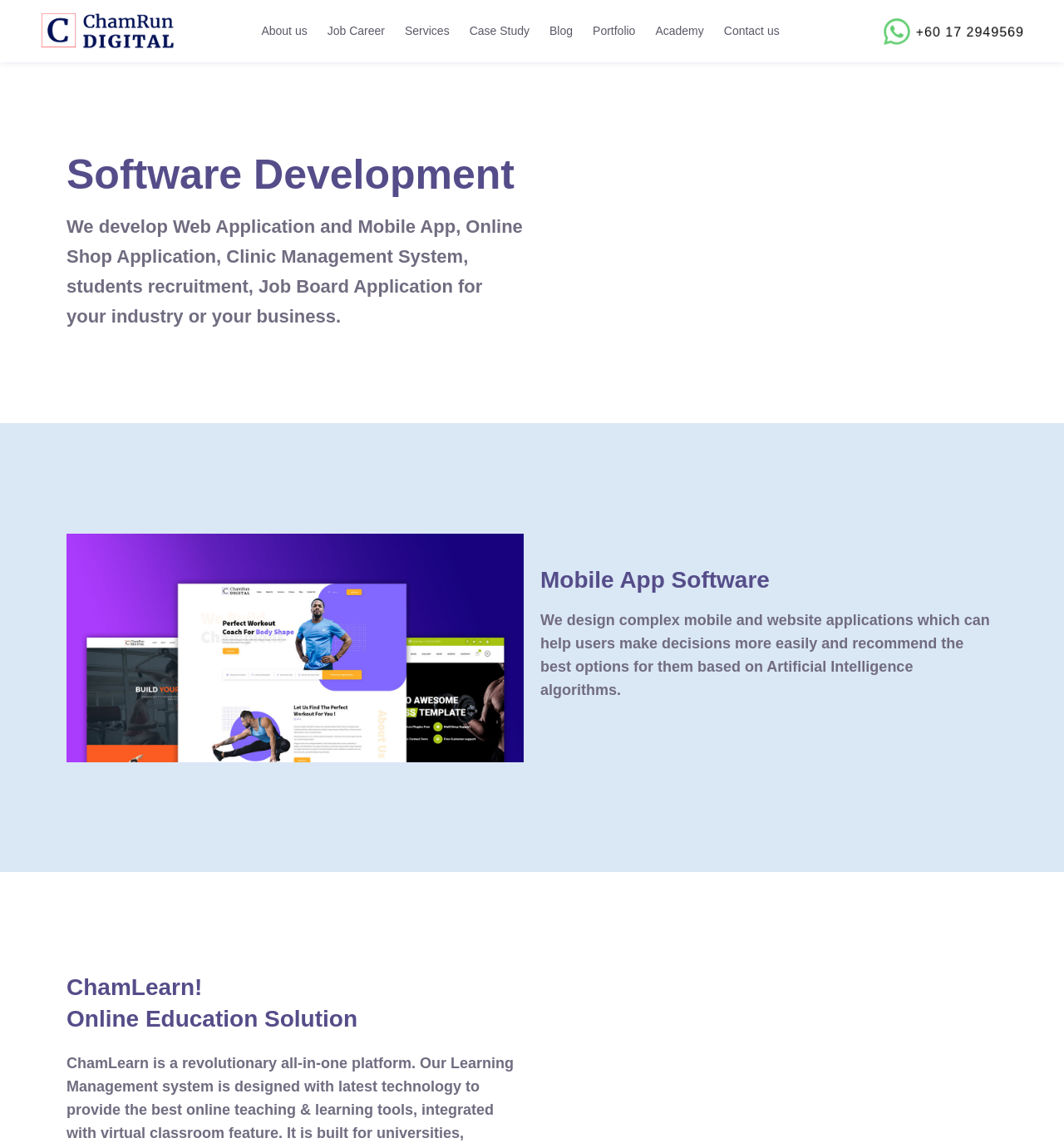What technology is used in mobile app development?
Answer the question using a single word or phrase, according to the image.

Artificial Intelligence algorithms